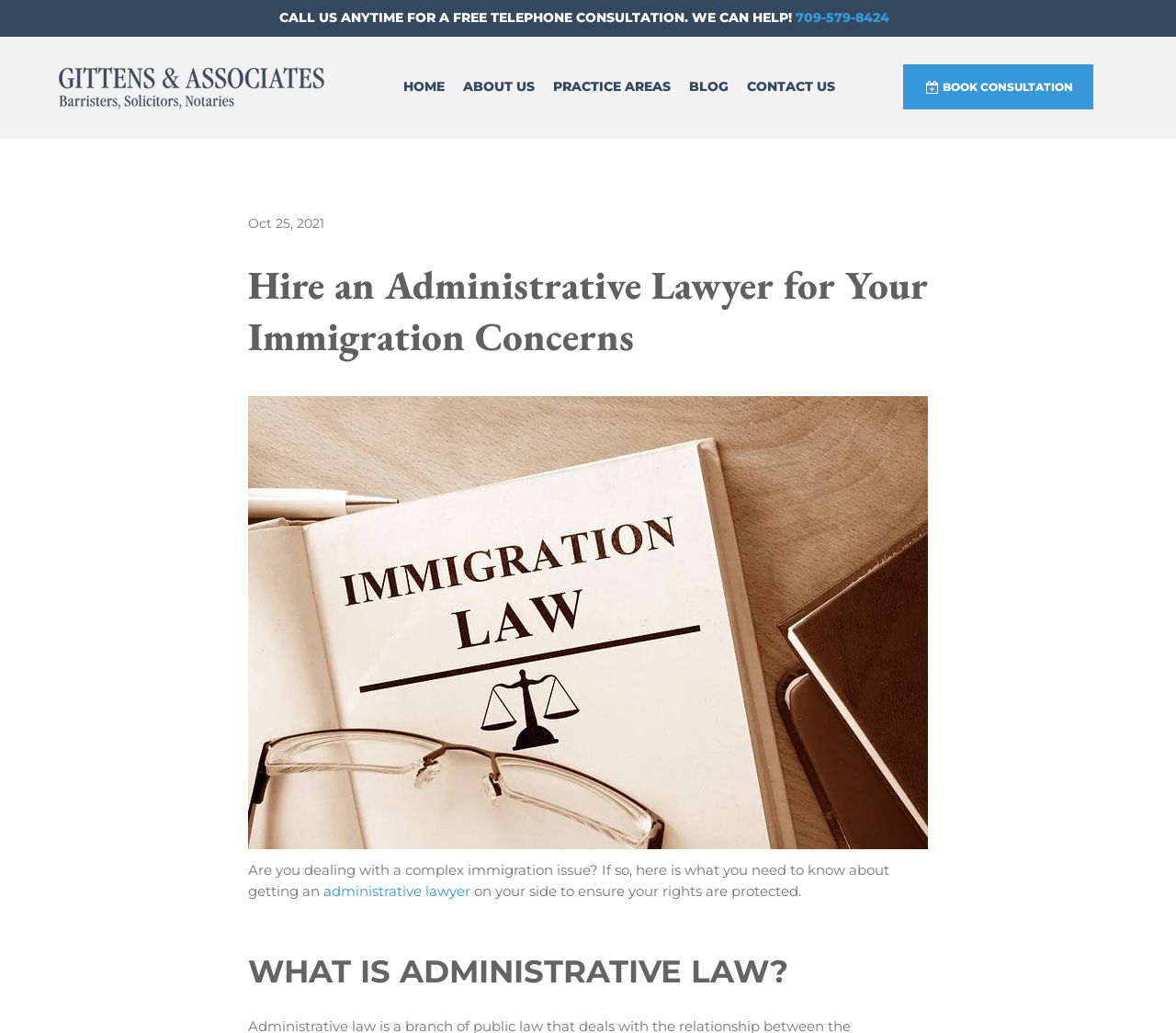Provide the bounding box coordinates of the HTML element this sentence describes: "HOME". The bounding box coordinates consist of four float numbers between 0 and 1, i.e., [left, top, right, bottom].

[0.335, 0.066, 0.386, 0.102]